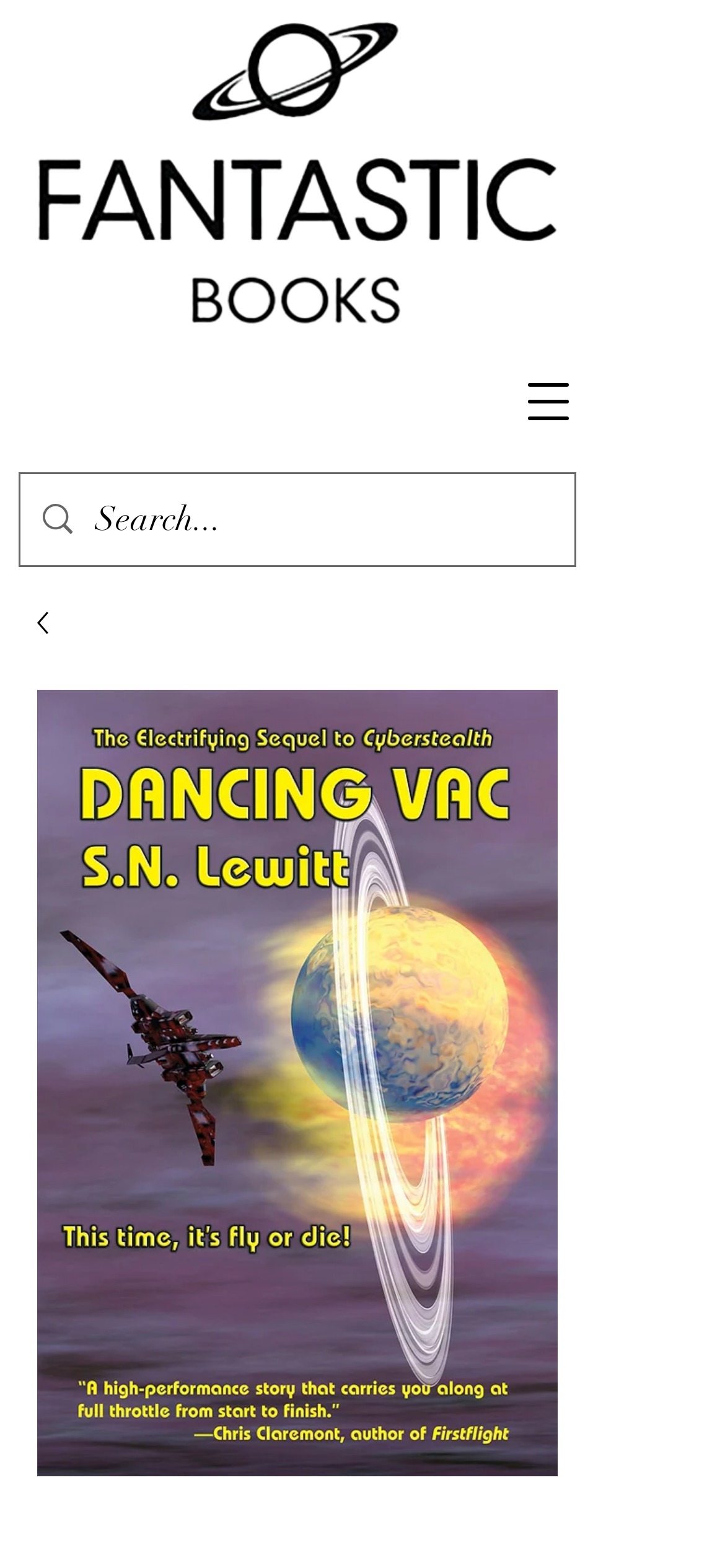Answer the question below using just one word or a short phrase: 
What is the logo image format?

jpg and png